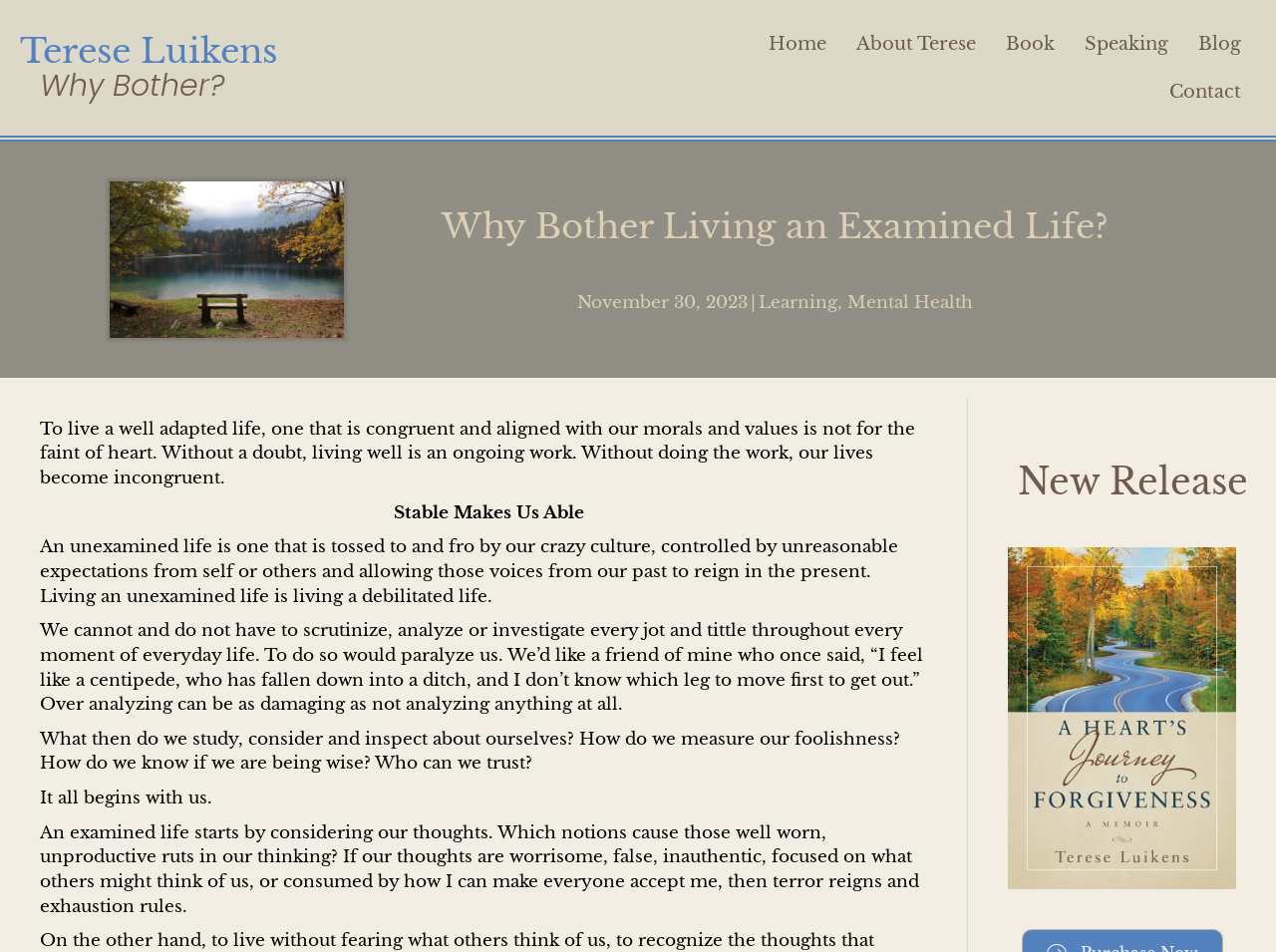Based on the provided description, "About Terese", find the bounding box of the corresponding UI element in the screenshot.

[0.663, 0.026, 0.773, 0.066]